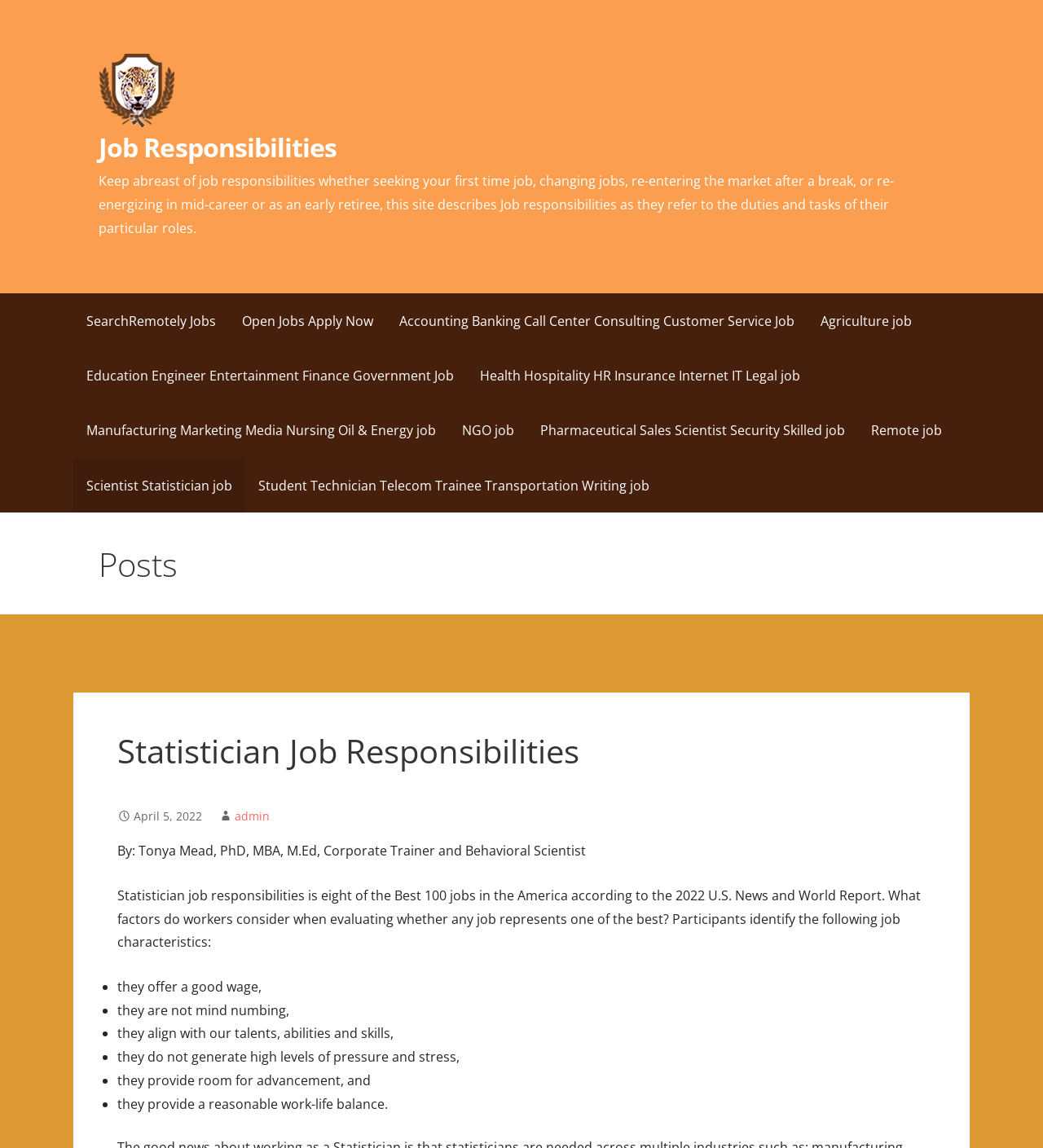Identify the bounding box coordinates of the clickable section necessary to follow the following instruction: "Click the 'SearchRemotely Jobs' link". The coordinates should be presented as four float numbers from 0 to 1, i.e., [left, top, right, bottom].

[0.07, 0.256, 0.22, 0.303]